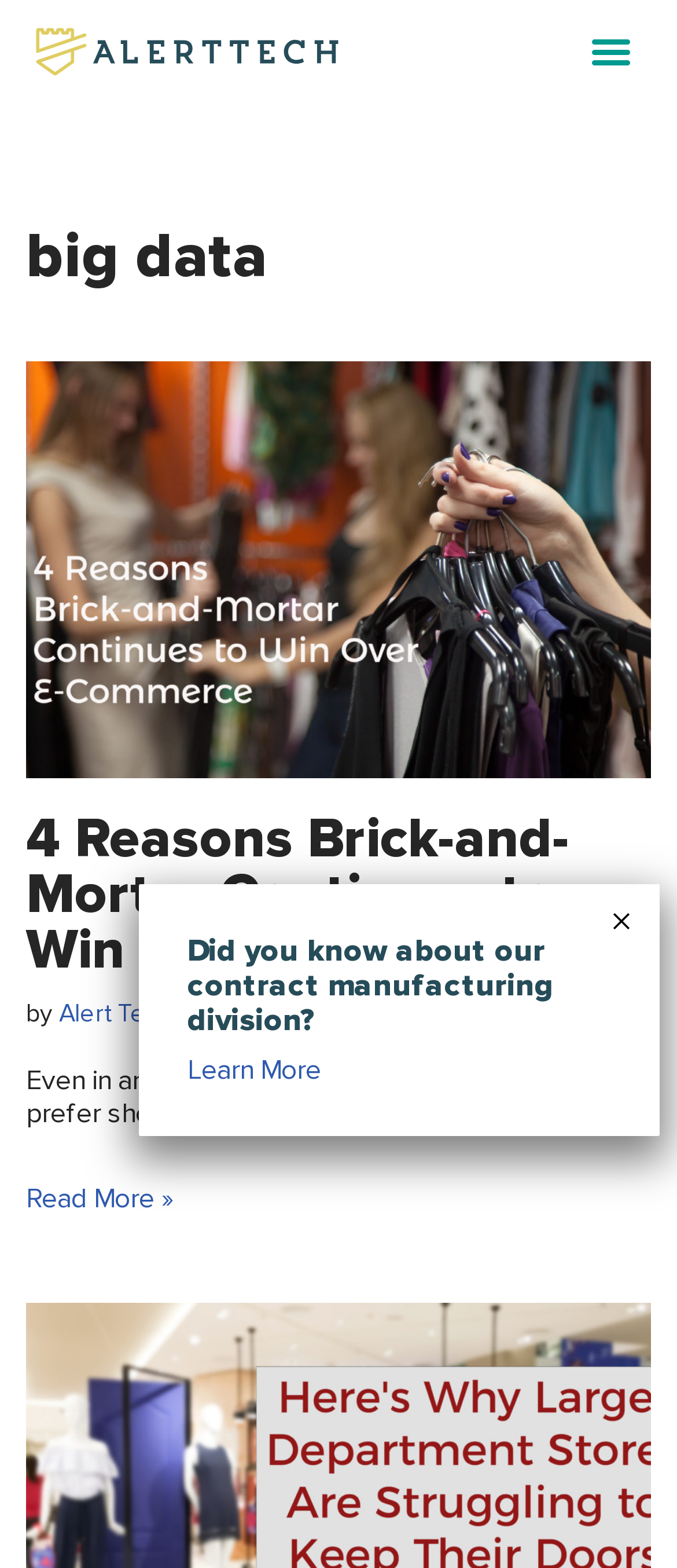Please specify the bounding box coordinates for the clickable region that will help you carry out the instruction: "Learn more about the contract manufacturing division".

[0.277, 0.671, 0.903, 0.694]